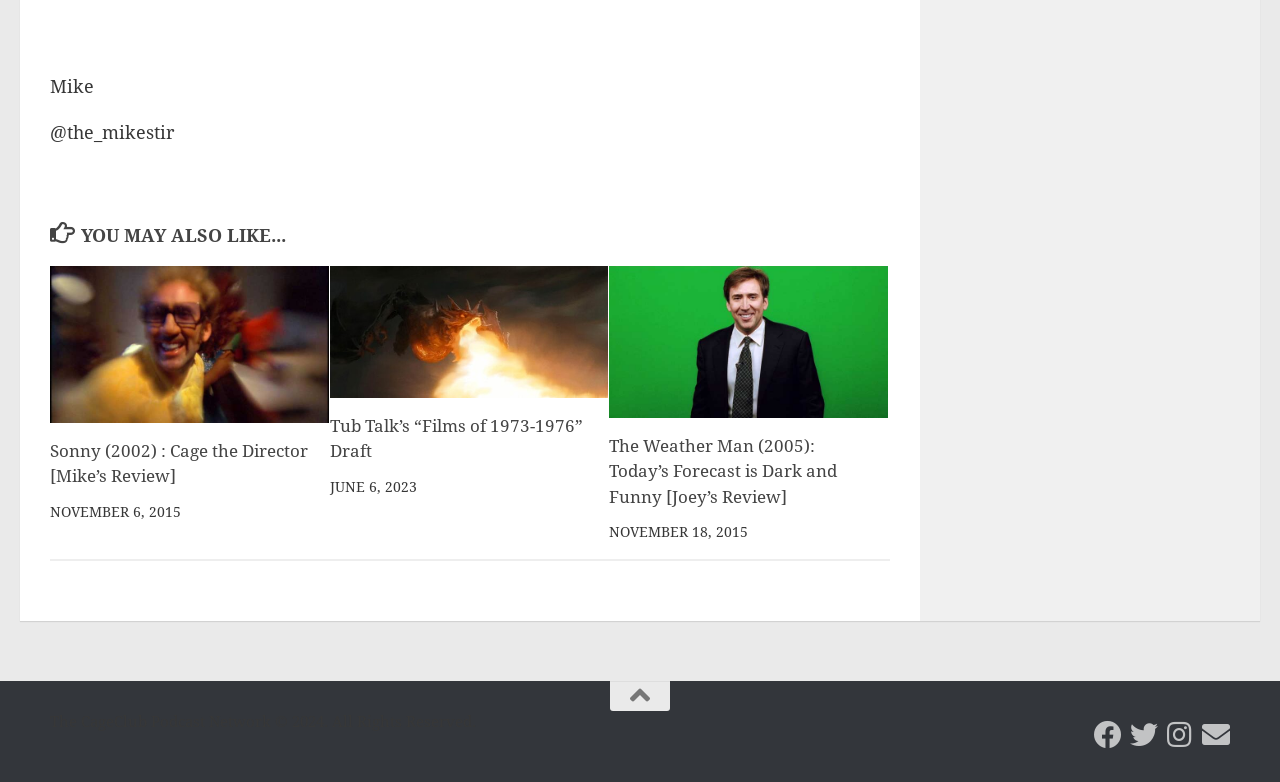Please specify the coordinates of the bounding box for the element that should be clicked to carry out this instruction: "view article about Sonny (2002)". The coordinates must be four float numbers between 0 and 1, formatted as [left, top, right, bottom].

[0.039, 0.561, 0.241, 0.626]